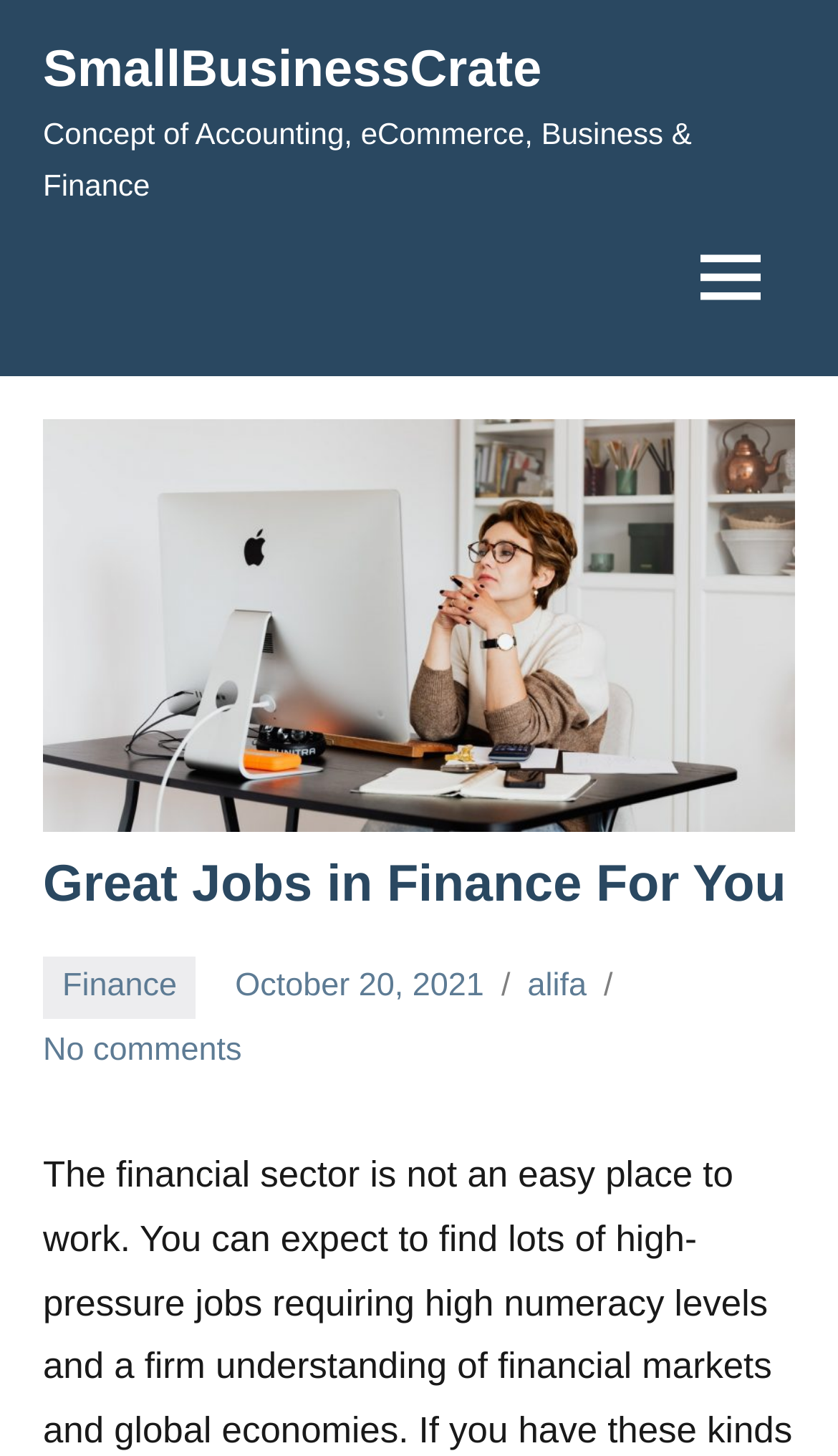Provide an in-depth caption for the elements present on the webpage.

The webpage appears to be a blog post or article about finance jobs, titled "Great Jobs in Finance For You". At the top left of the page, there is a link to the website "SmallBusinessCrate". Next to it, there is a static text describing the concept of accounting, eCommerce, business, and finance. 

On the top right, there is a button that controls the primary menu, which is not expanded by default. Below the button, there is a figure that takes up most of the width of the page. 

The main content of the page is headed by a header section that spans the width of the page. The header contains the title "Great Jobs in Finance For You" and three links: "Finance", a date "October 20, 2021", and an author name "alifa". The date link also contains a time element. Below the title, there is another link that says "No comments". 

The meta description suggests that the article will discuss the challenges of working in the financial sector, including high-pressure jobs that require strong numeracy skills and a solid understanding of financial markets.